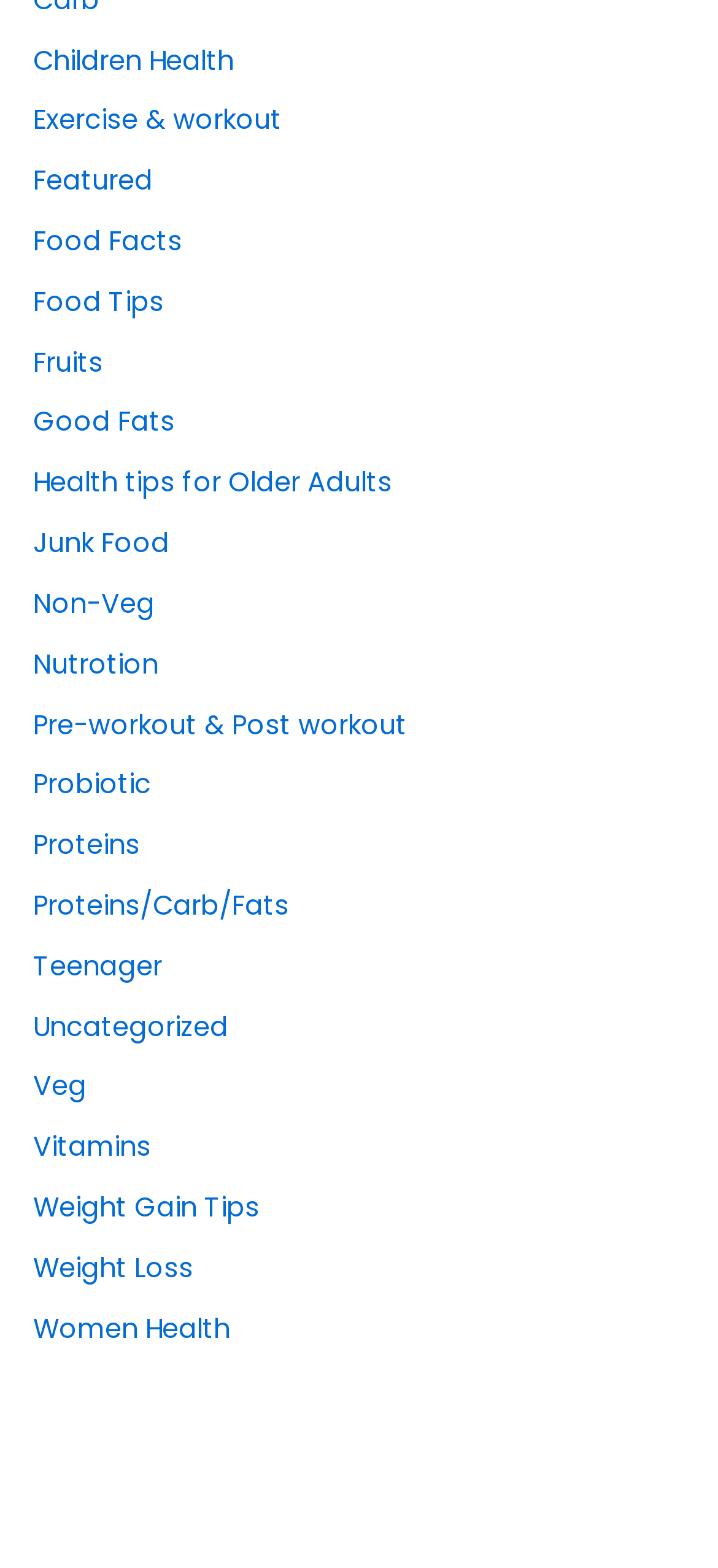Please respond to the question with a concise word or phrase:
How many categories are related to nutrition on this webpage?

At least 5